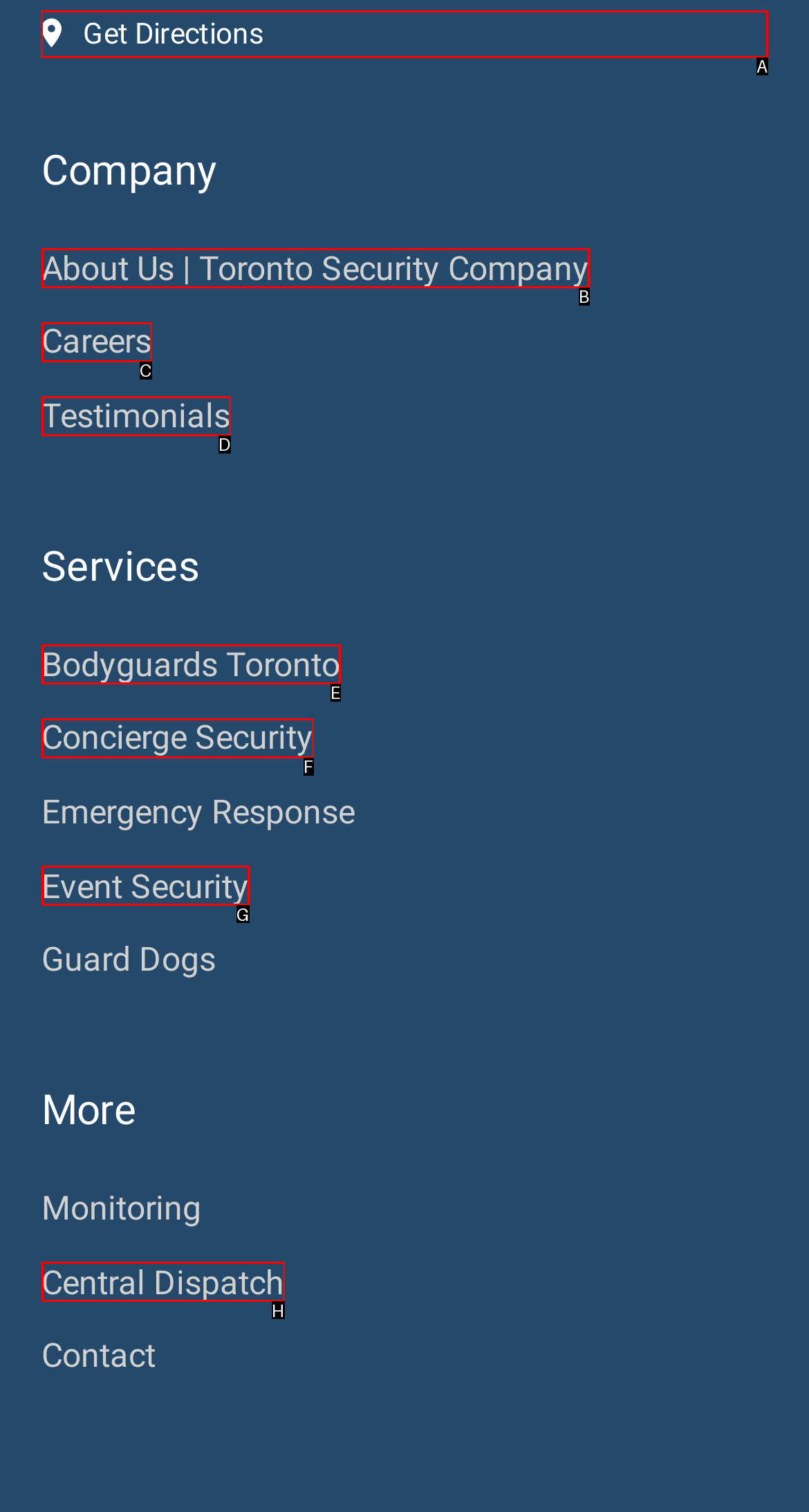Which lettered option should I select to achieve the task: Get directions according to the highlighted elements in the screenshot?

A